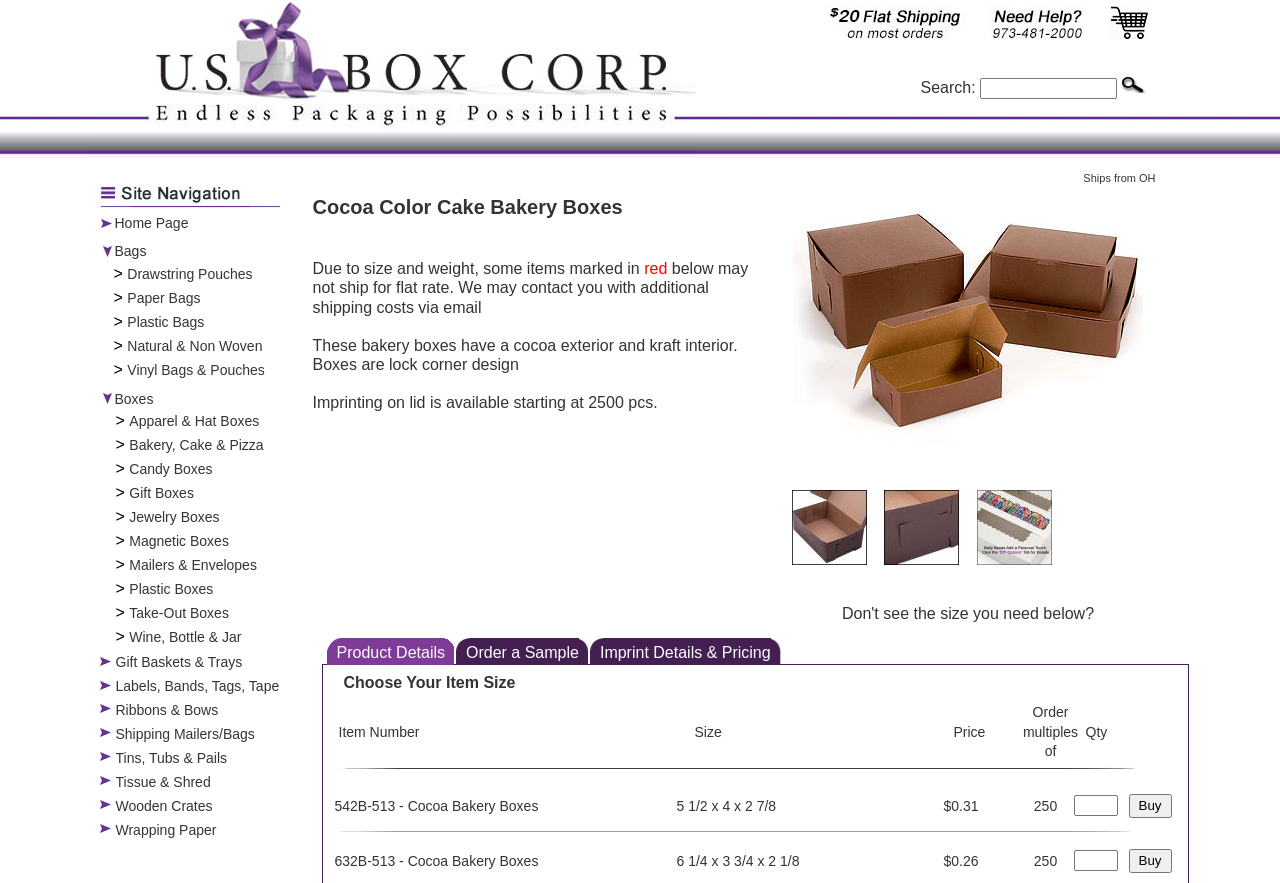Find the bounding box of the web element that fits this description: "name="qty"".

[0.839, 0.901, 0.873, 0.925]